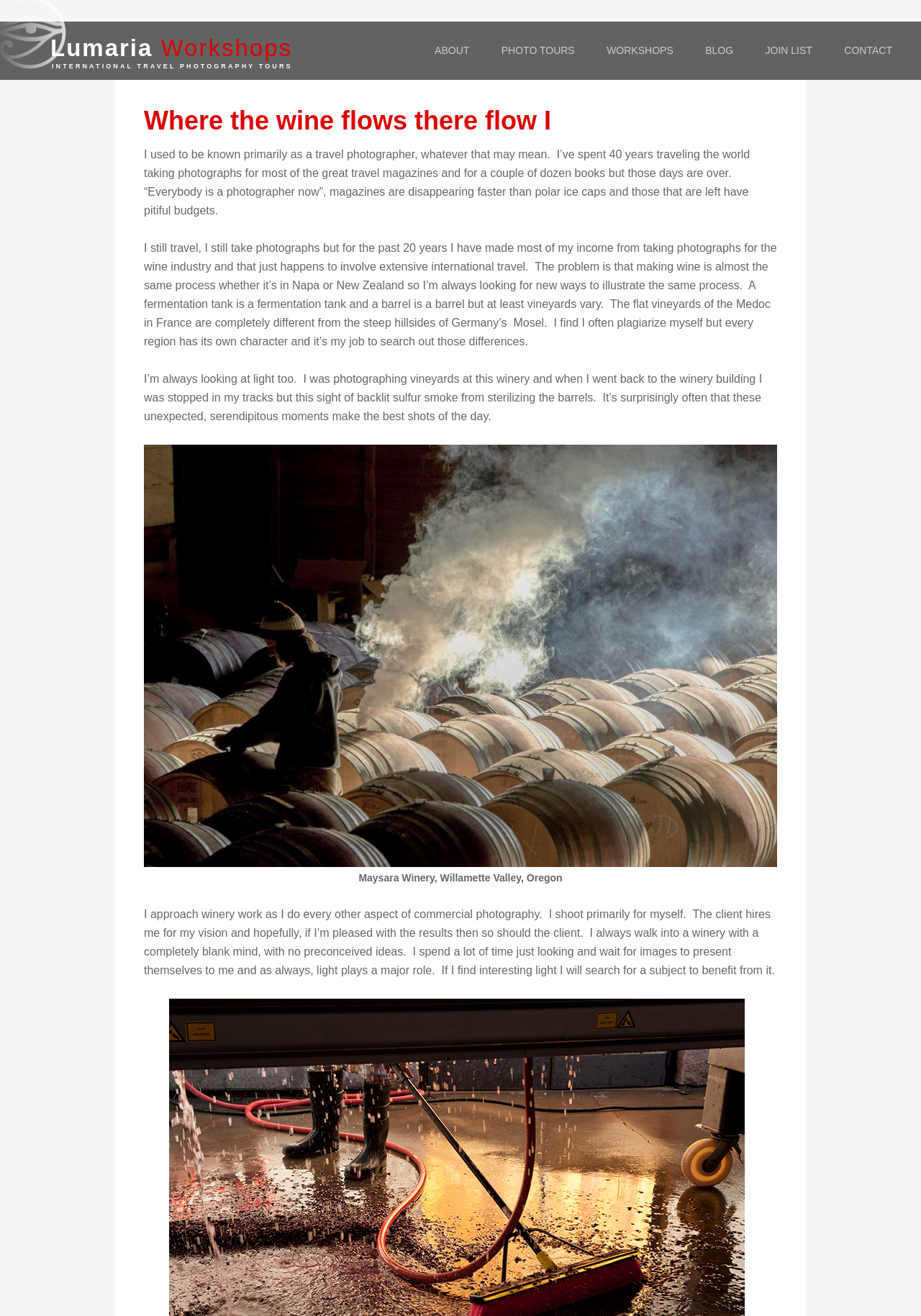Locate the bounding box coordinates of the element that should be clicked to execute the following instruction: "Click on WORKSHOPS".

[0.643, 0.016, 0.747, 0.061]